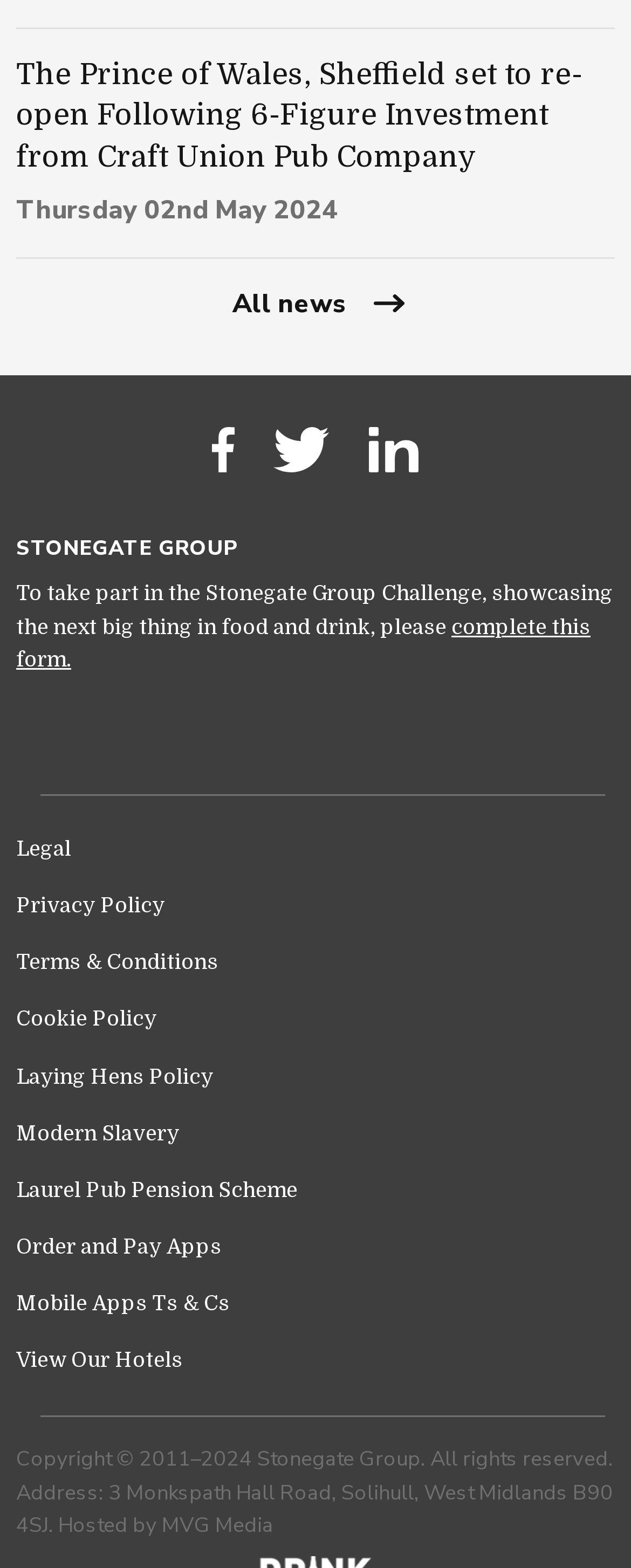Please predict the bounding box coordinates of the element's region where a click is necessary to complete the following instruction: "Visit the About Us page". The coordinates should be represented by four float numbers between 0 and 1, i.e., [left, top, right, bottom].

None